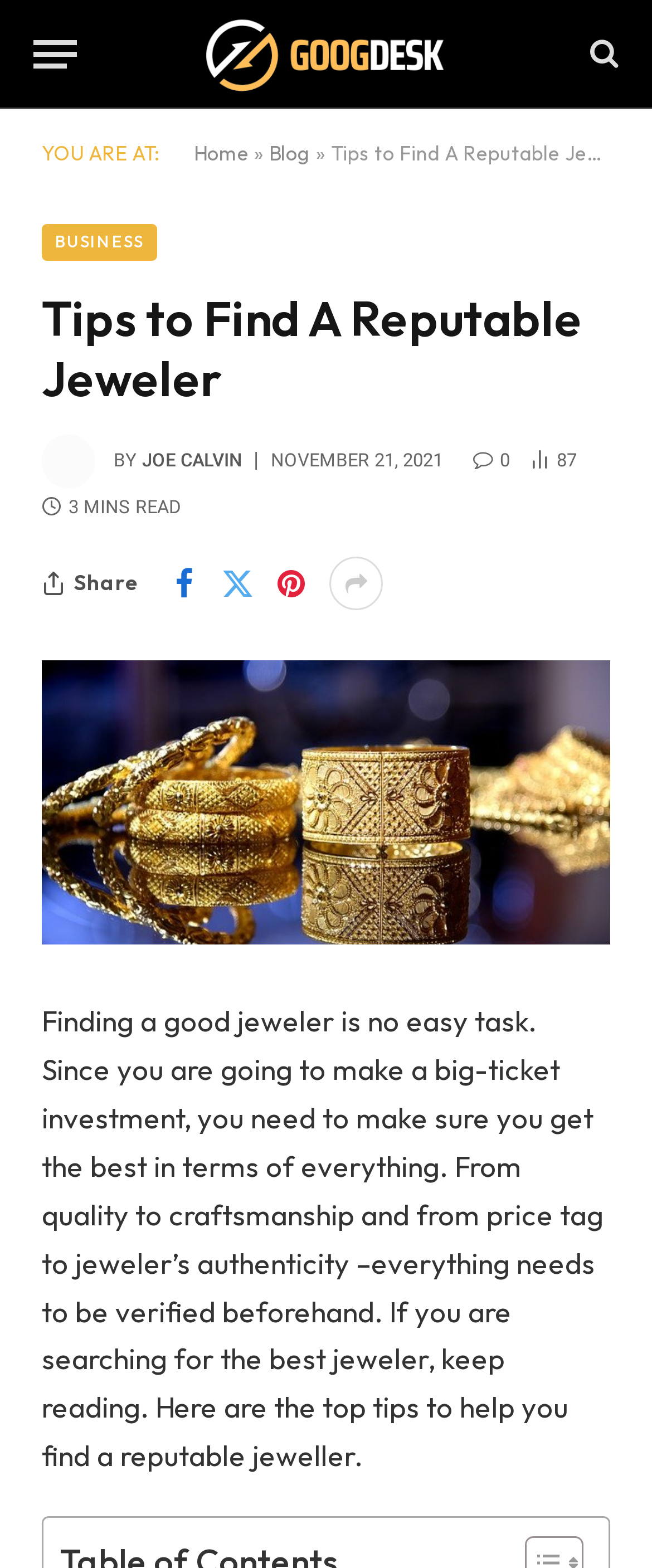Given the description "title="Search"", provide the bounding box coordinates of the corresponding UI element.

[0.895, 0.011, 0.949, 0.059]